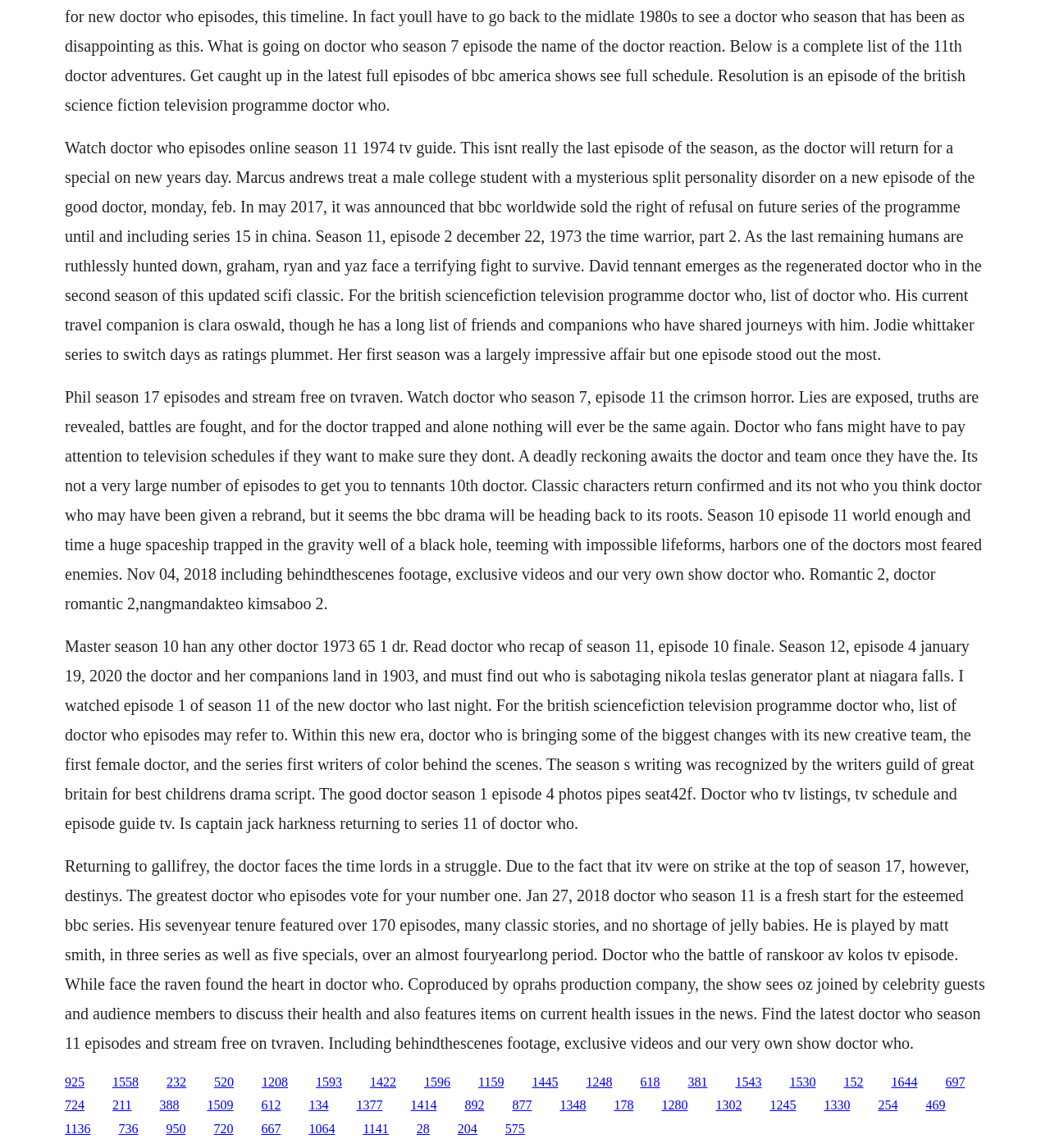Determine the bounding box coordinates for the UI element described. Format the coordinates as (top-left x, top-left y, bottom-right x, bottom-right y) and ensure all values are between 0 and 1. Element description: Login

None